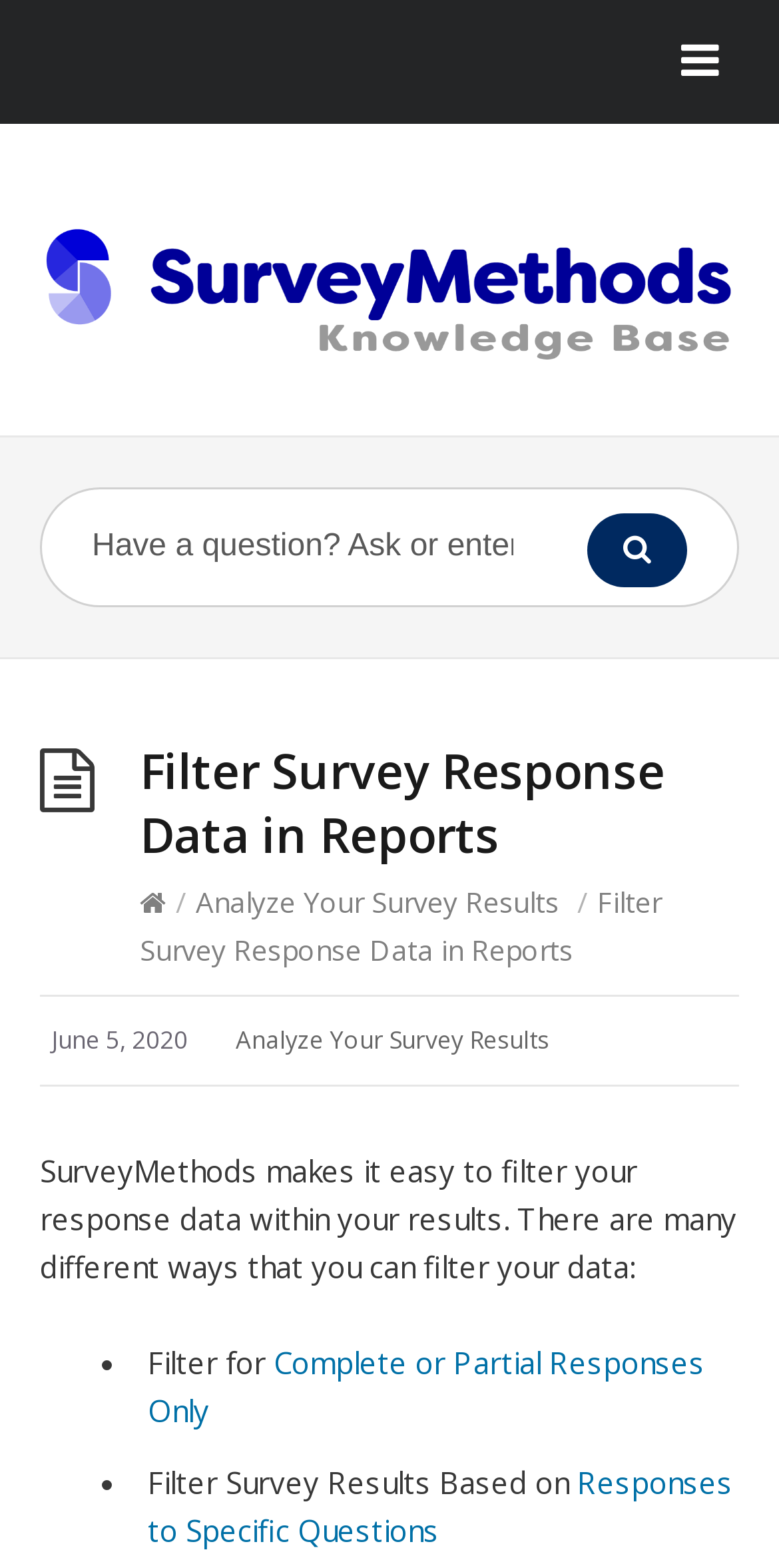Locate the bounding box coordinates of the clickable area needed to fulfill the instruction: "View the commit details of '9ac182f376ab'".

None